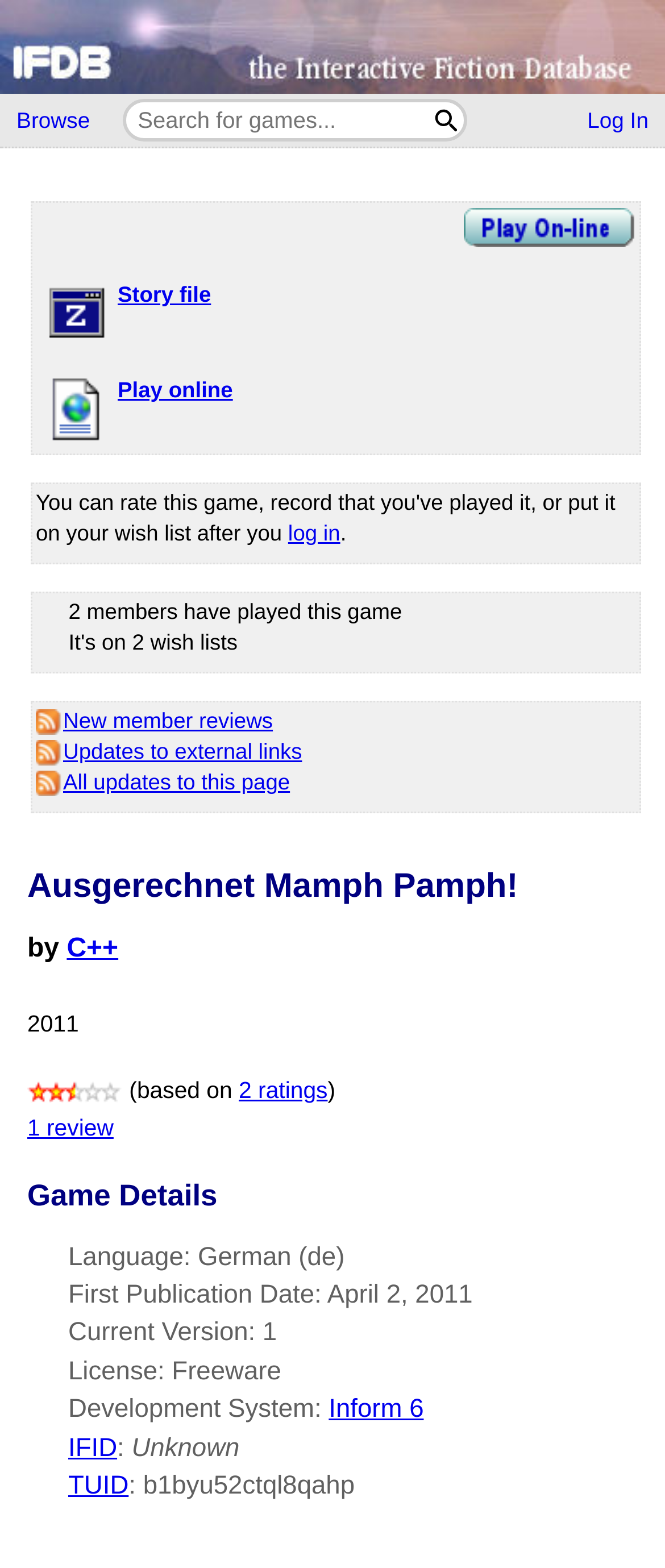How many members have played this game?
Look at the image and respond with a one-word or short phrase answer.

2